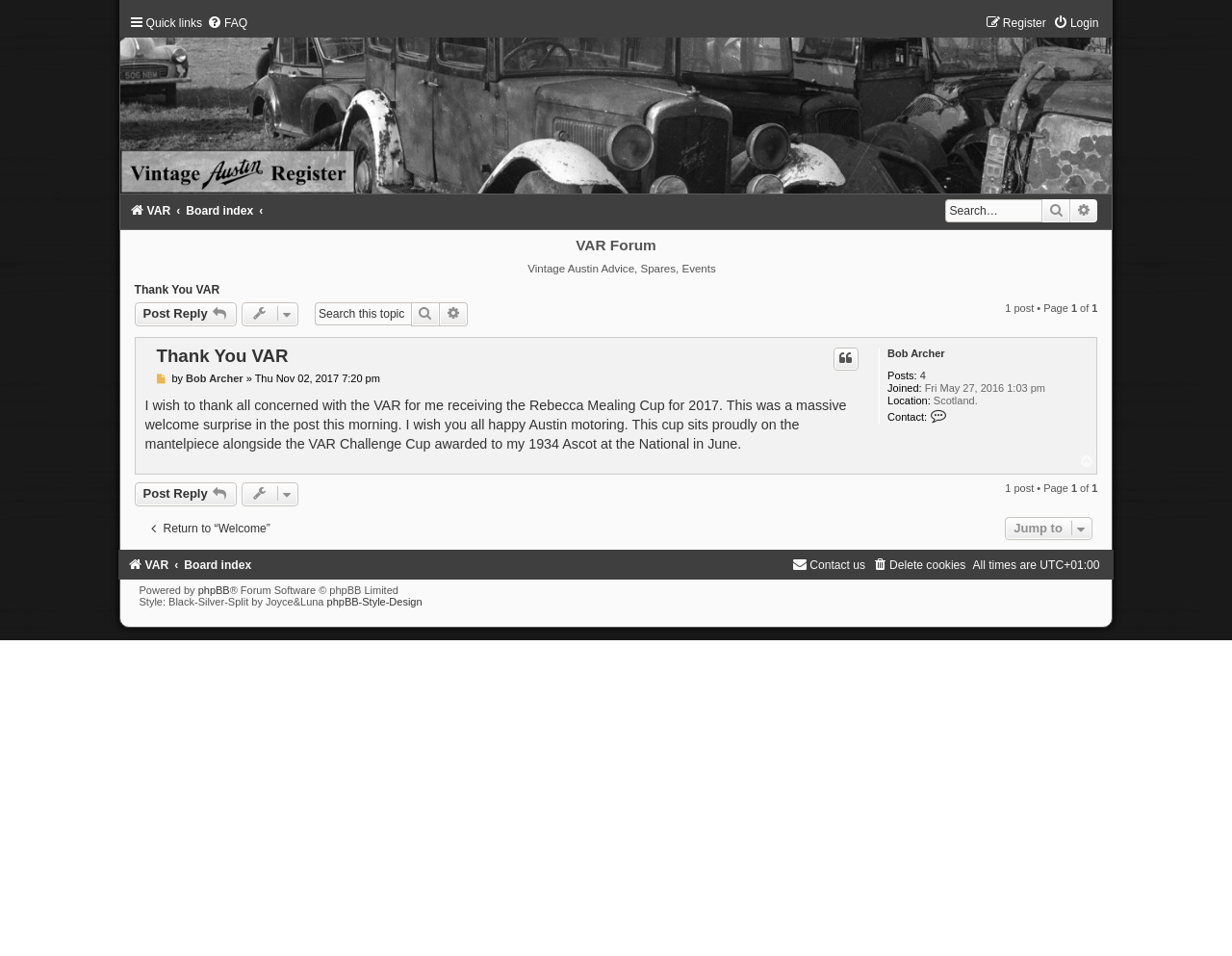What is the time zone of the forum?
Answer with a single word or phrase, using the screenshot for reference.

UTC+01:00